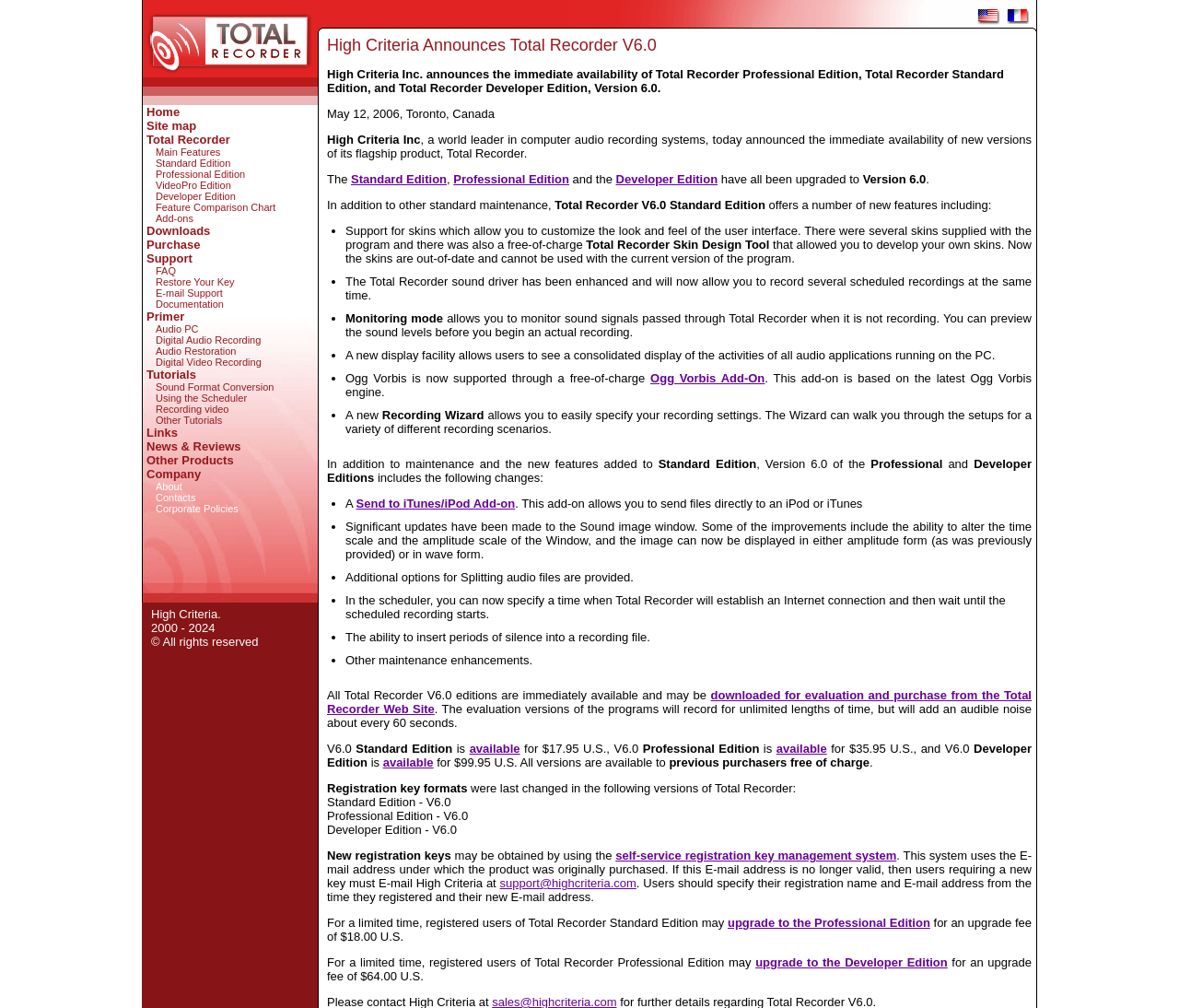Provide the bounding box coordinates of the HTML element described by the text: "upgrade to the Professional Edition".

[0.617, 0.909, 0.789, 0.922]